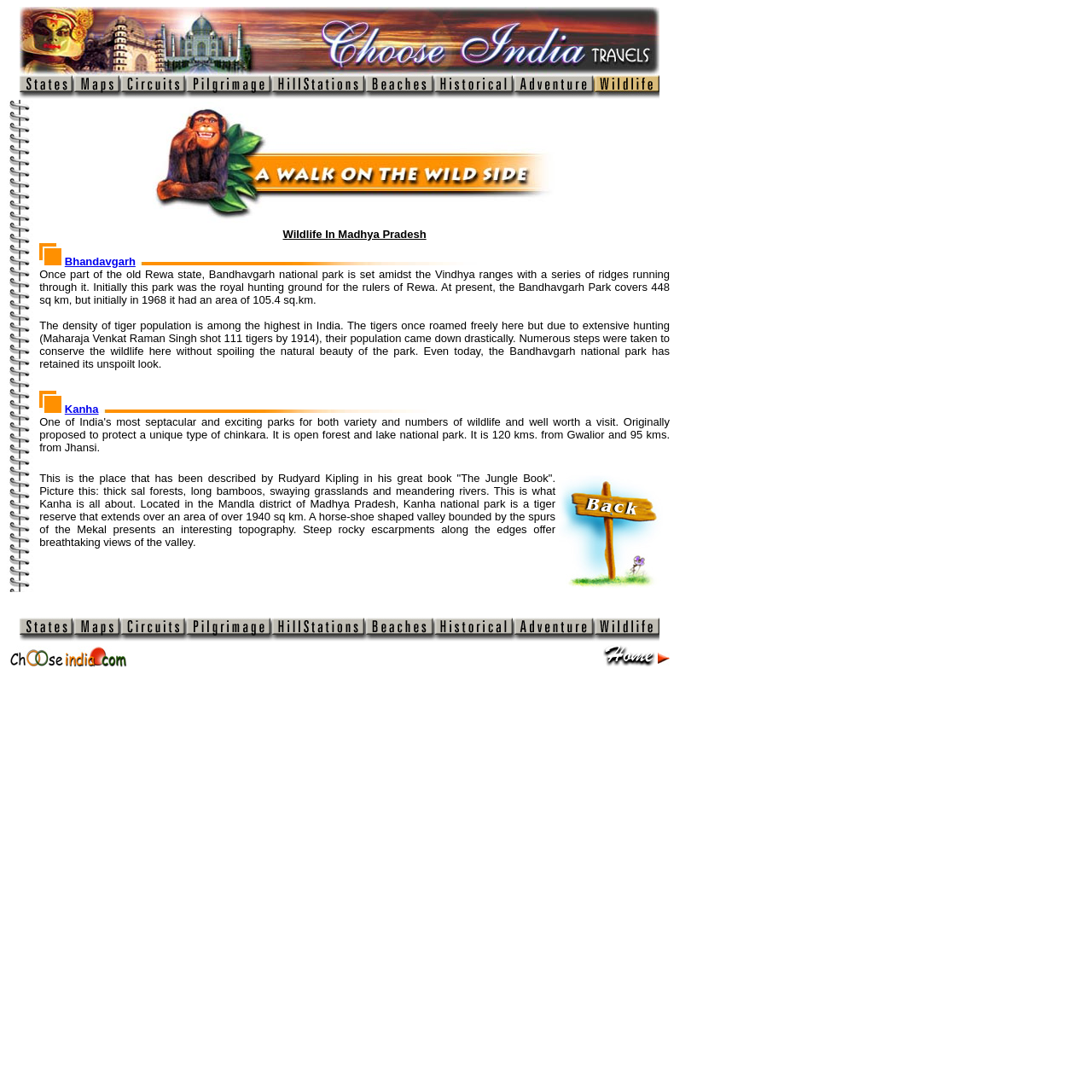Find the bounding box coordinates of the clickable area required to complete the following action: "back to wildlife".

[0.512, 0.529, 0.613, 0.542]